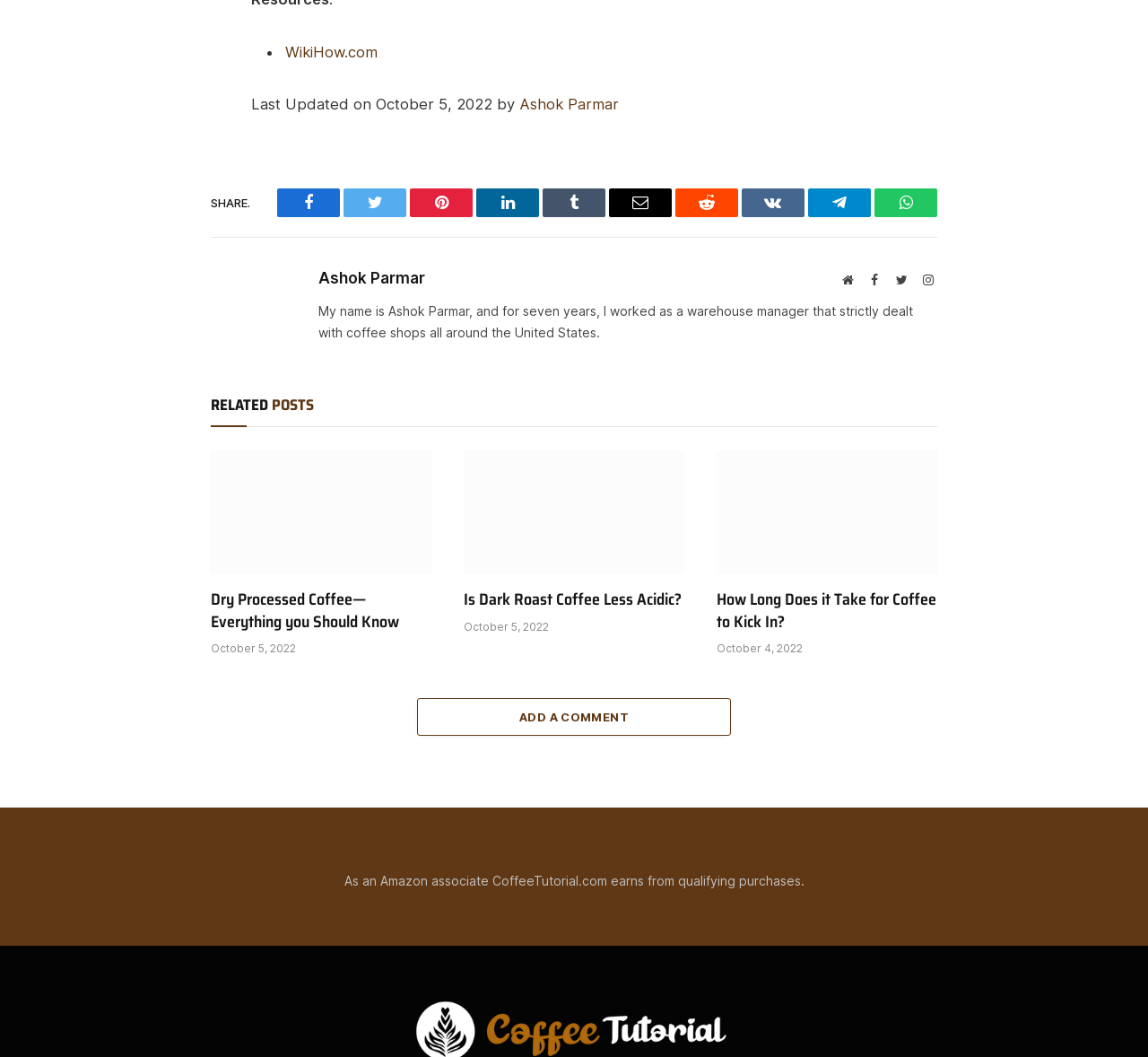Who is the author of the article?
Please ensure your answer is as detailed and informative as possible.

The author of the article is mentioned in the text 'My name is Ashok Parmar, and for seven years, I worked as a warehouse manager that strictly dealt with coffee shops all around the United States.'